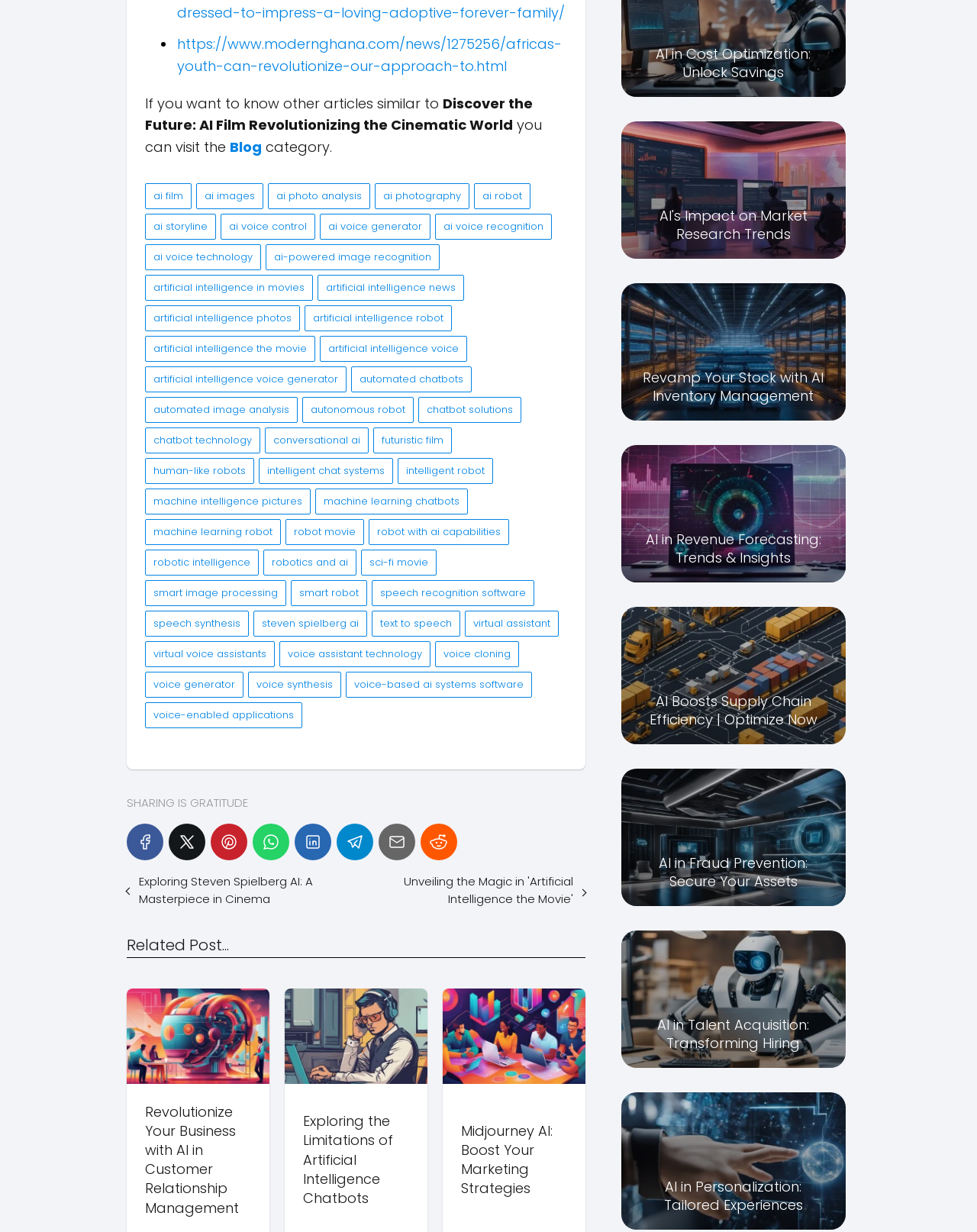What is the theme of the webpage?
Answer the question with as much detail as you can, using the image as a reference.

Based on the webpage, I can see that the theme is related to Artificial Intelligence, as indicated by the various links and articles about AI, machine learning, and robotics.